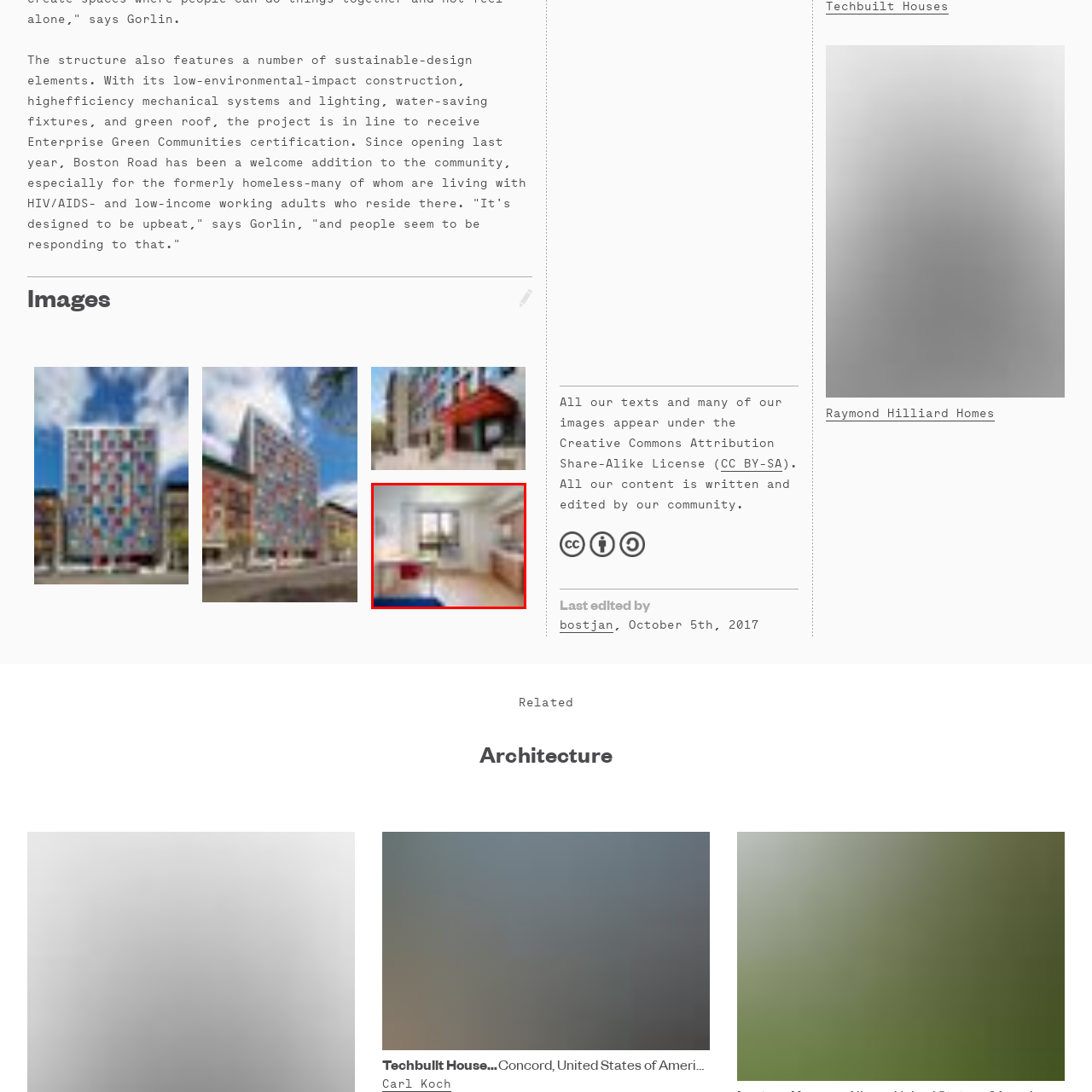Direct your attention to the part of the image marked by the red boundary and give a detailed response to the following question, drawing from the image: What is the dominant color tone of the room?

The room has bright, neutral walls that enhance the lightness of the space, and the warm wood cabinetry adds a touch of warmth, but overall the dominant color tone is neutral.